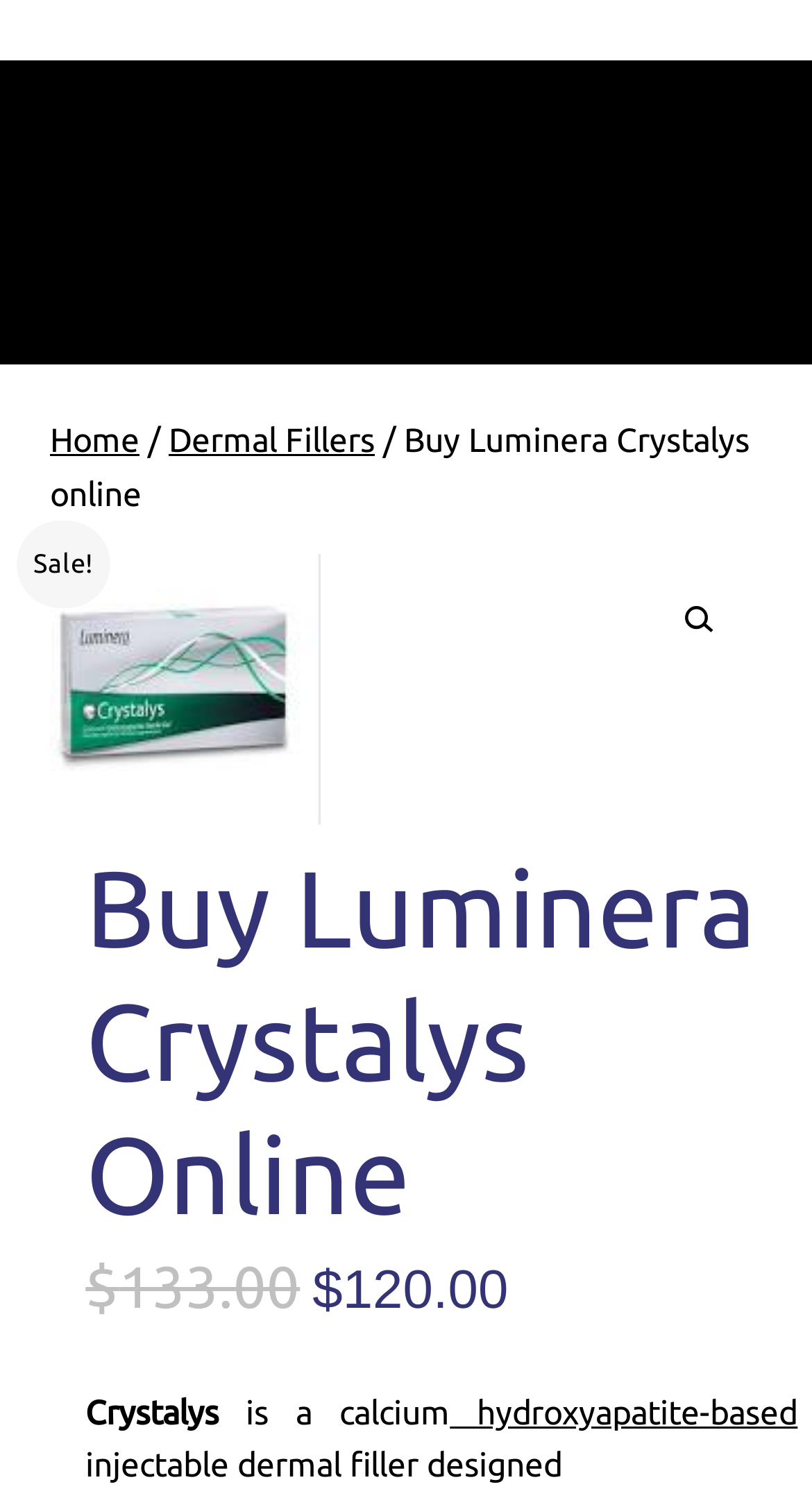Answer succinctly with a single word or phrase:
What is the category of the product?

Dermal Fillers